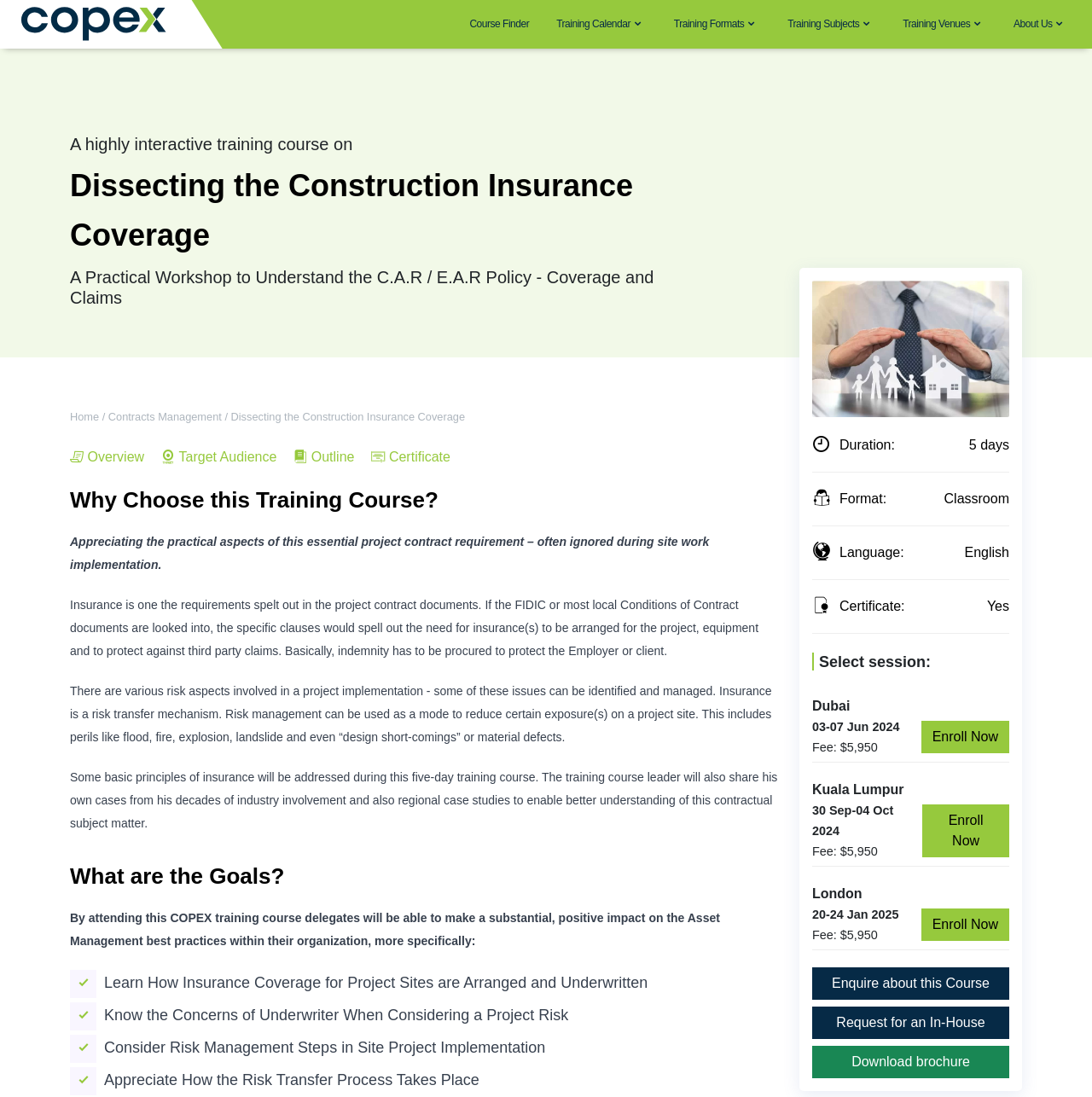Can you find the bounding box coordinates of the area I should click to execute the following instruction: "Enroll in the Dubai session"?

[0.854, 0.665, 0.914, 0.678]